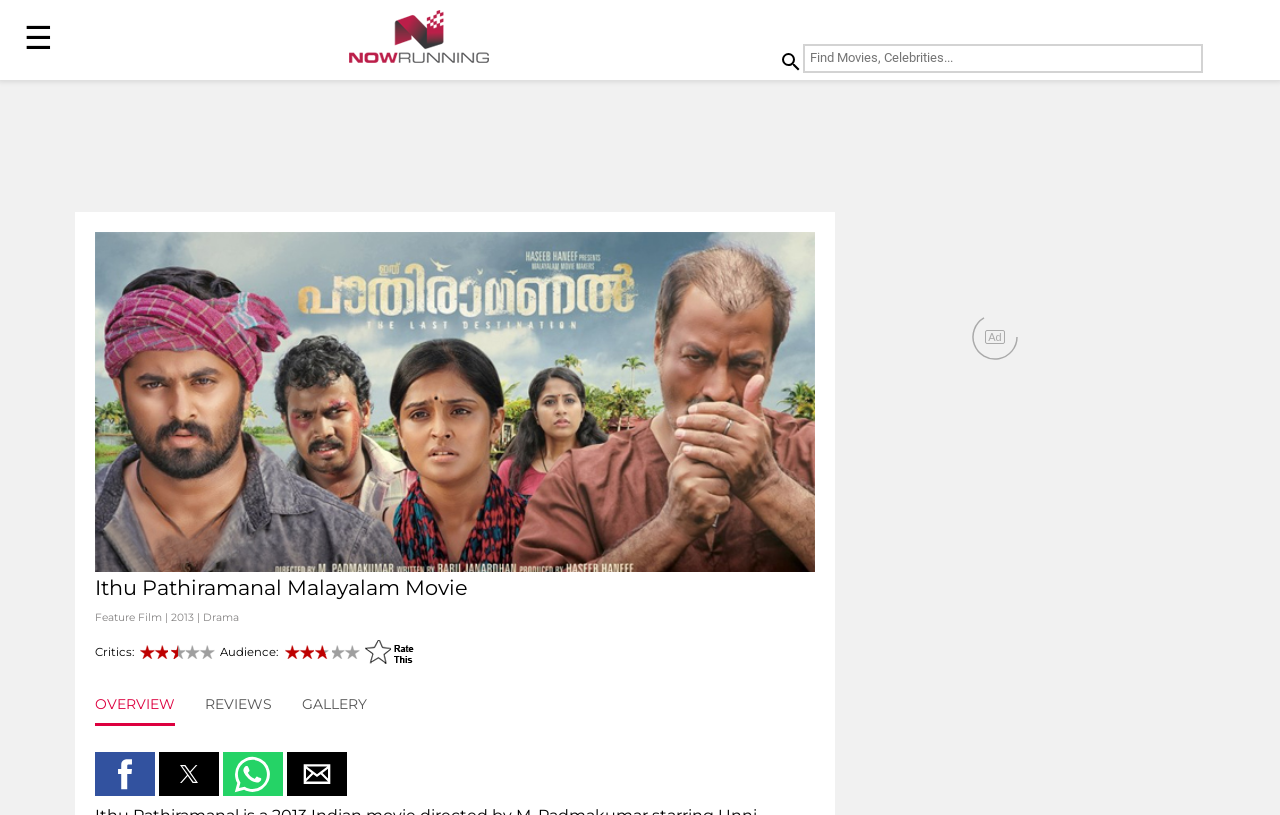Please identify the bounding box coordinates for the region that you need to click to follow this instruction: "View movie overview".

[0.074, 0.853, 0.137, 0.891]